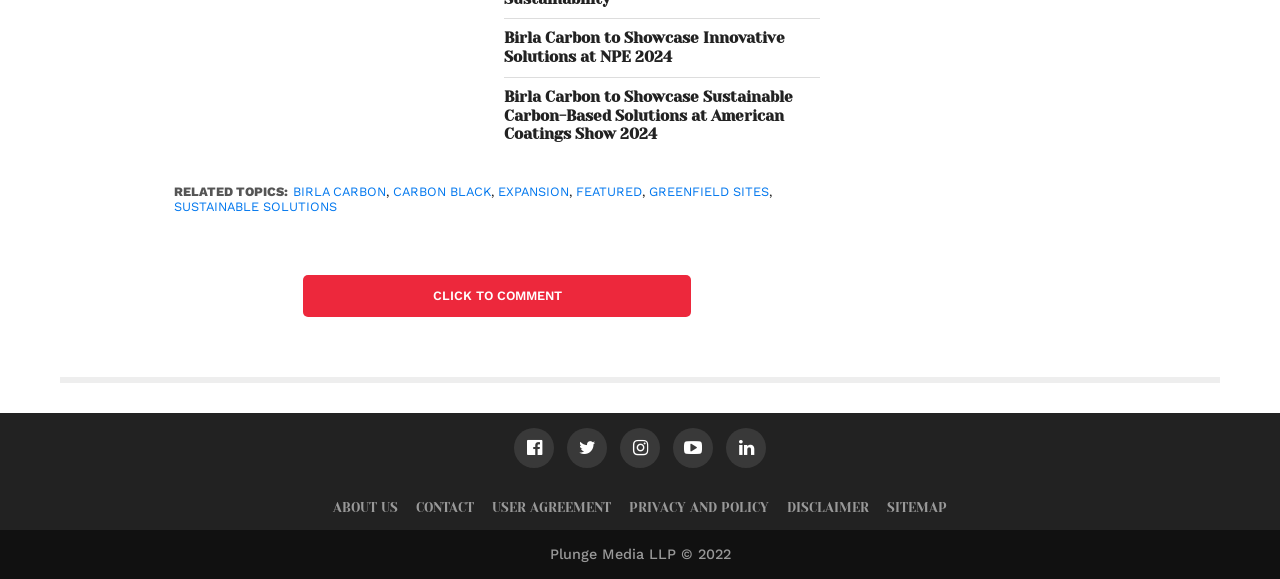Determine the bounding box coordinates for the UI element described. Format the coordinates as (top-left x, top-left y, bottom-right x, bottom-right y) and ensure all values are between 0 and 1. Element description: Birla Carbon

[0.229, 0.318, 0.302, 0.343]